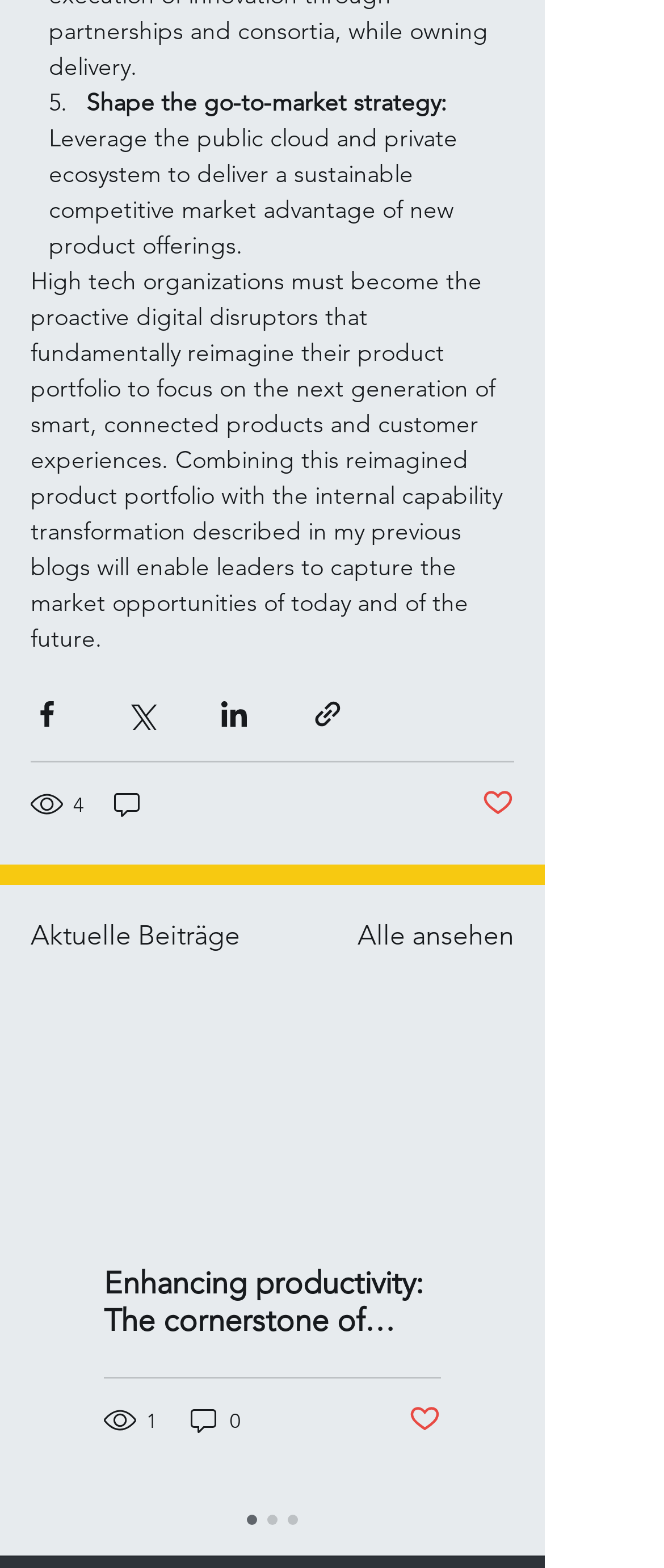How many views does the latest article have?
Provide an in-depth and detailed answer to the question.

The latest article has 4 views, as indicated by the text '4 Ansichten' below the article title.